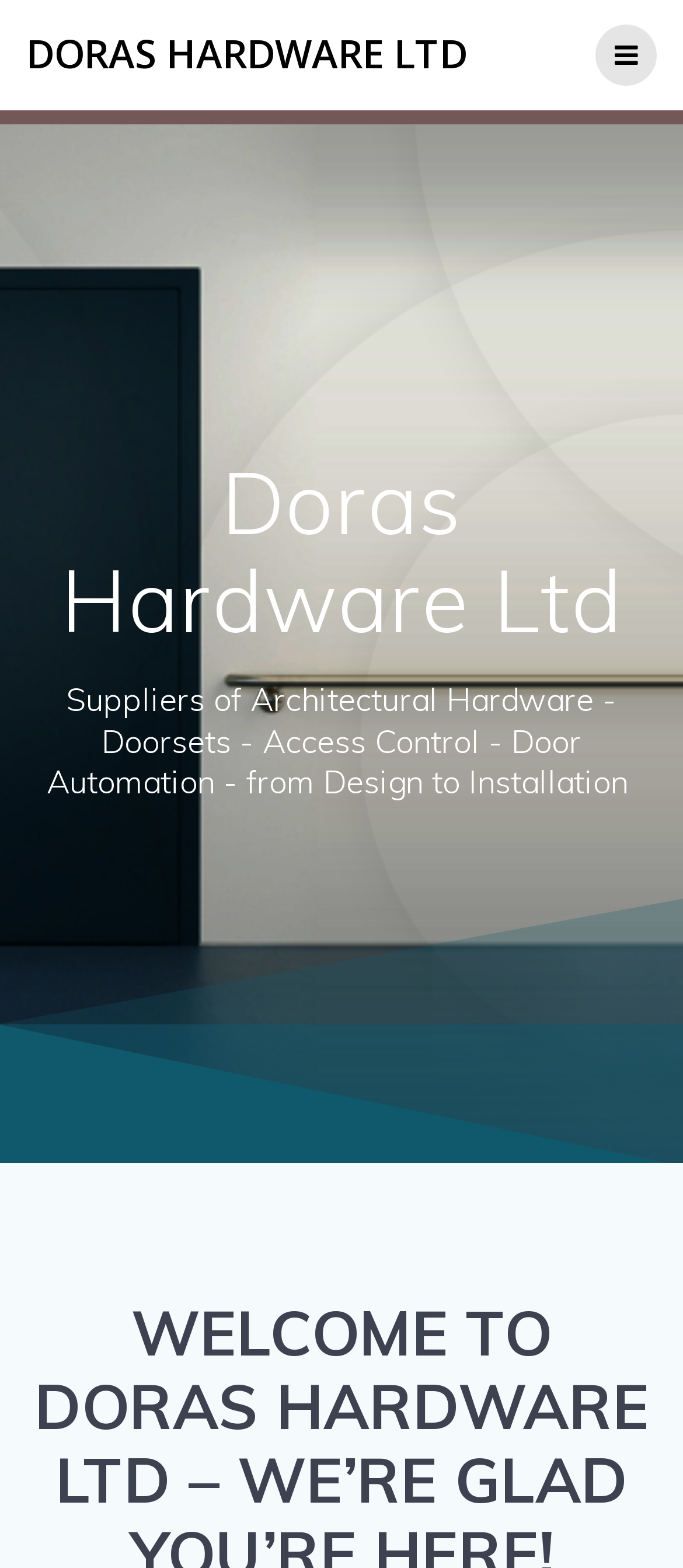Please find the main title text of this webpage.

Doras Hardware Ltd